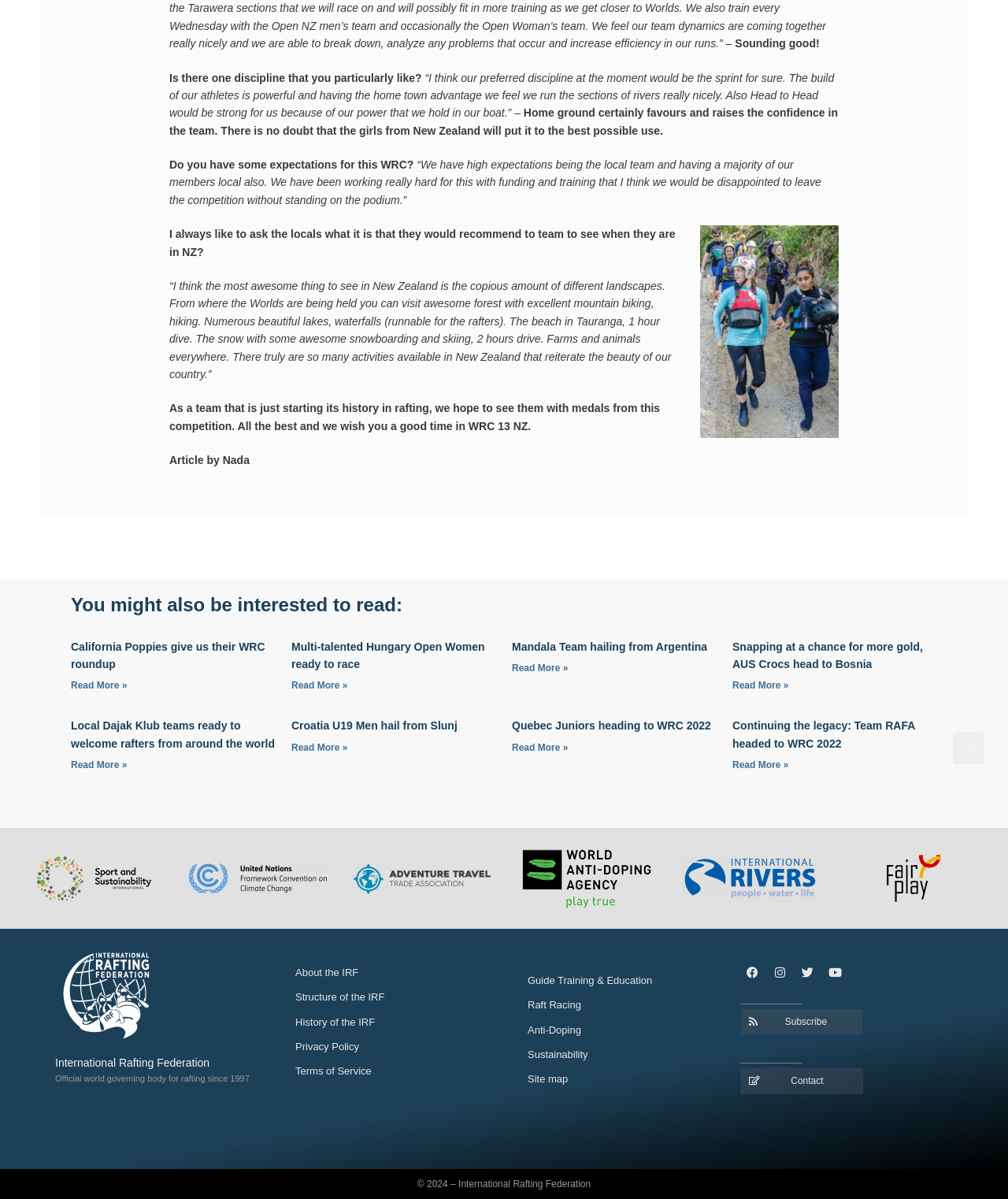Please answer the following question using a single word or phrase: What is the name of the team mentioned in the first article?

NZ2